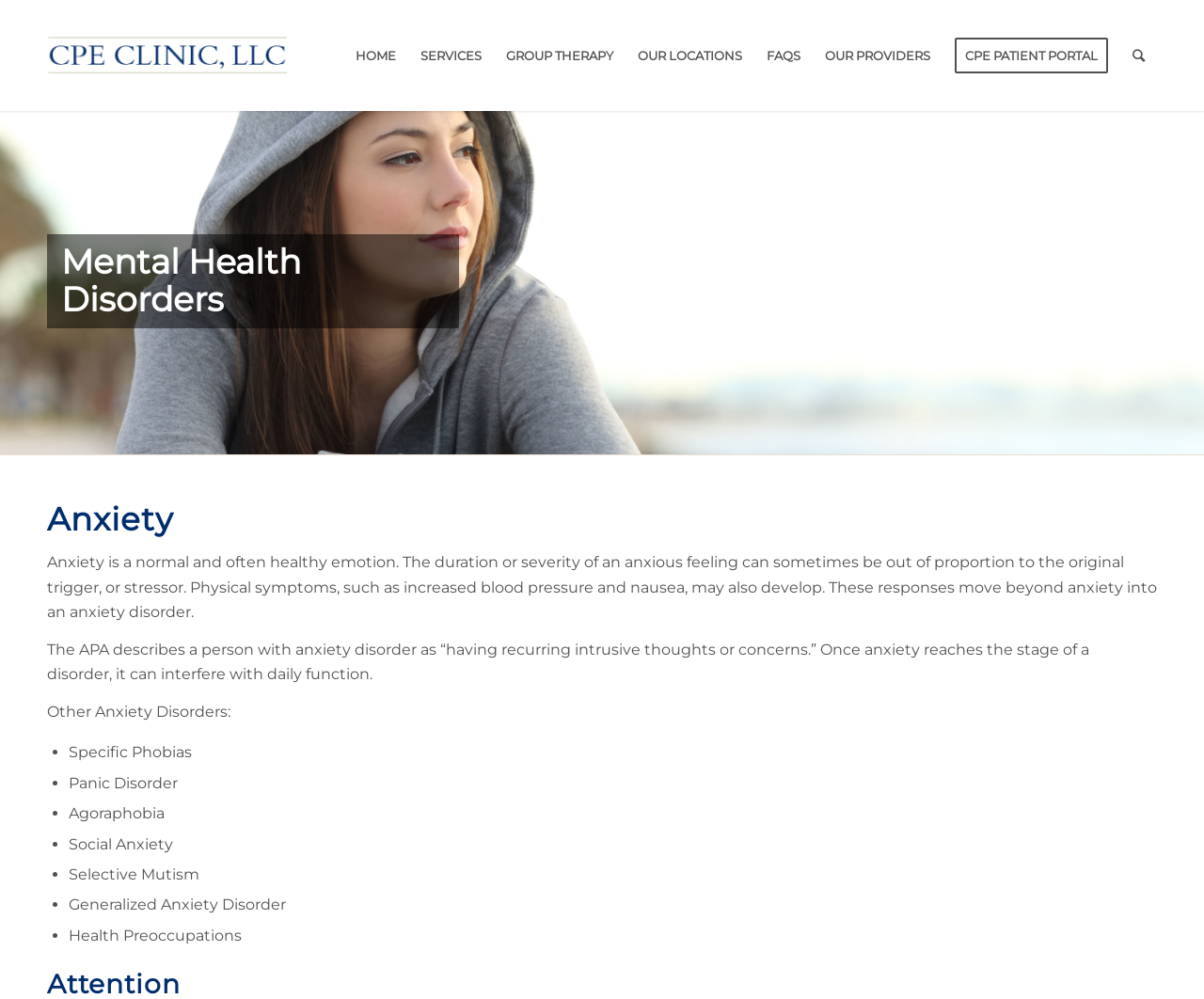What is the purpose of the 'CPE PATIENT PORTAL' link?
Look at the image and answer with only one word or phrase.

Patient portal